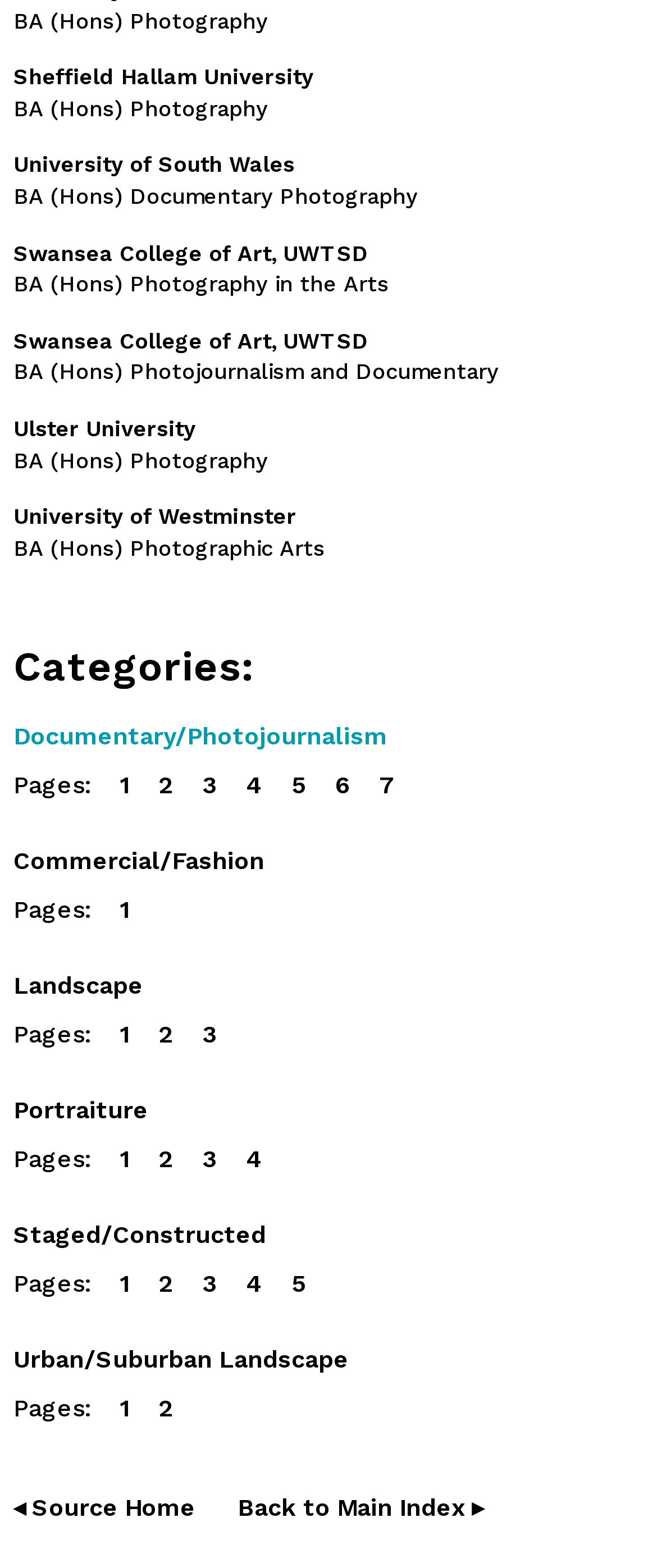How many links are there to navigate to other pages?
Using the image, respond with a single word or phrase.

24